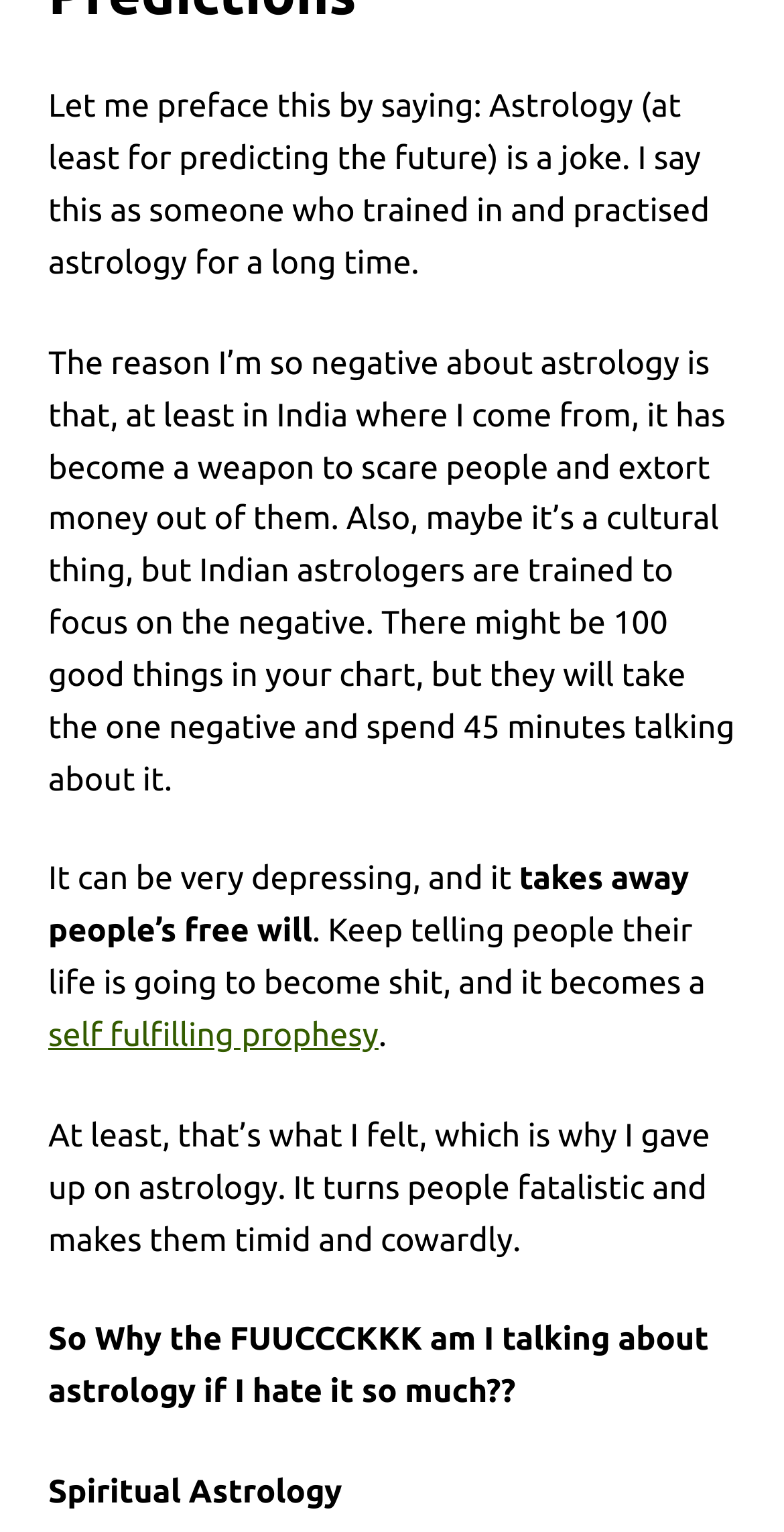Return the bounding box coordinates of the UI element that corresponds to this description: "self fulfilling prophesy". The coordinates must be given as four float numbers in the range of 0 and 1, [left, top, right, bottom].

[0.062, 0.664, 0.483, 0.688]